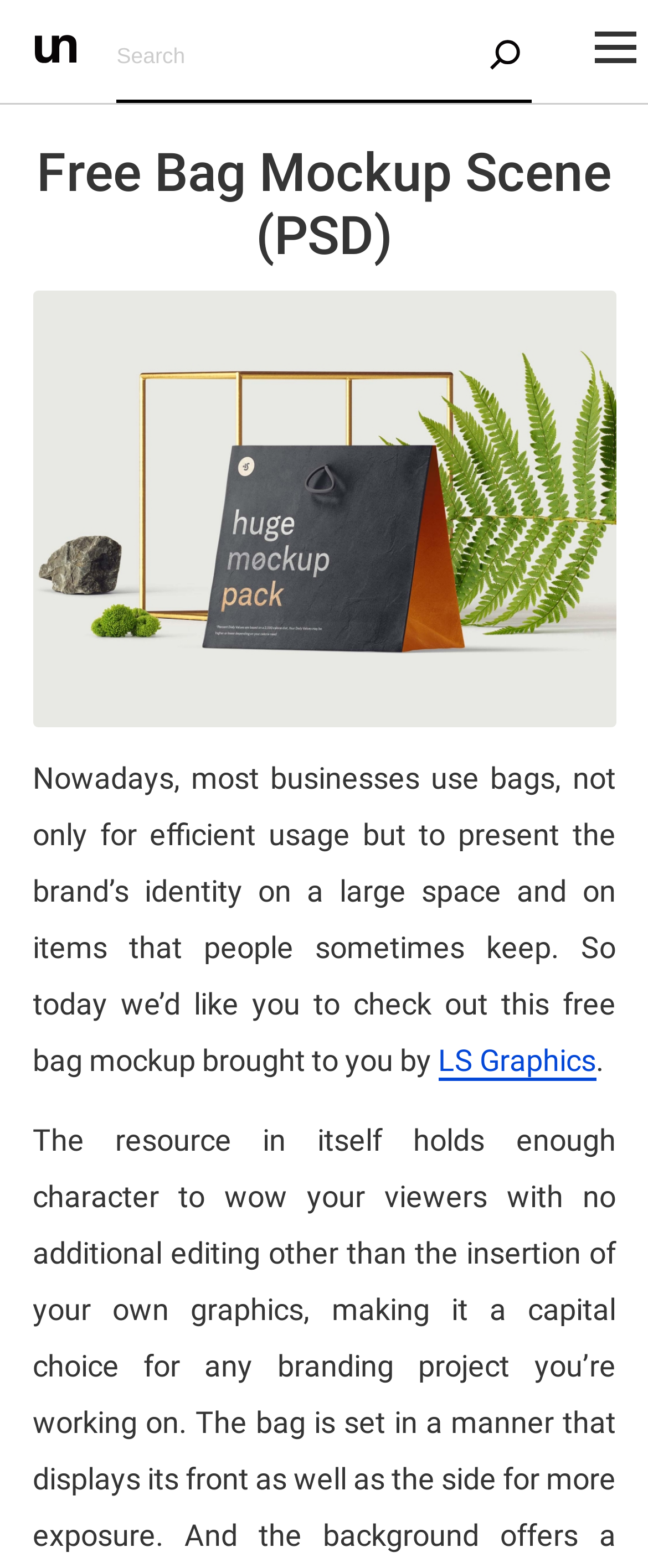Generate the text content of the main headline of the webpage.

Free Bag Mockup Scene (PSD)